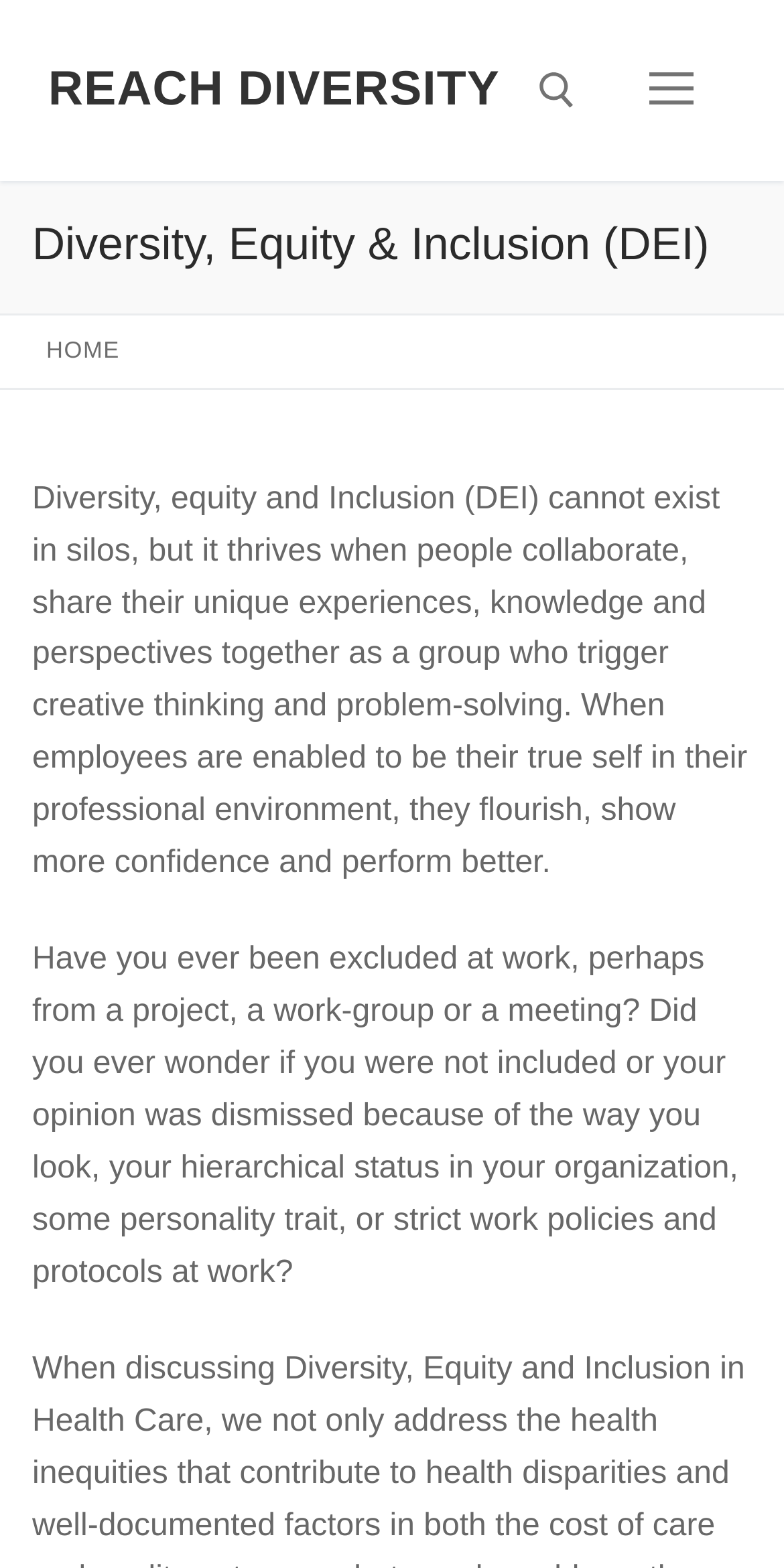What is the theme of the second paragraph?
Give a one-word or short-phrase answer derived from the screenshot.

Exclusion at work